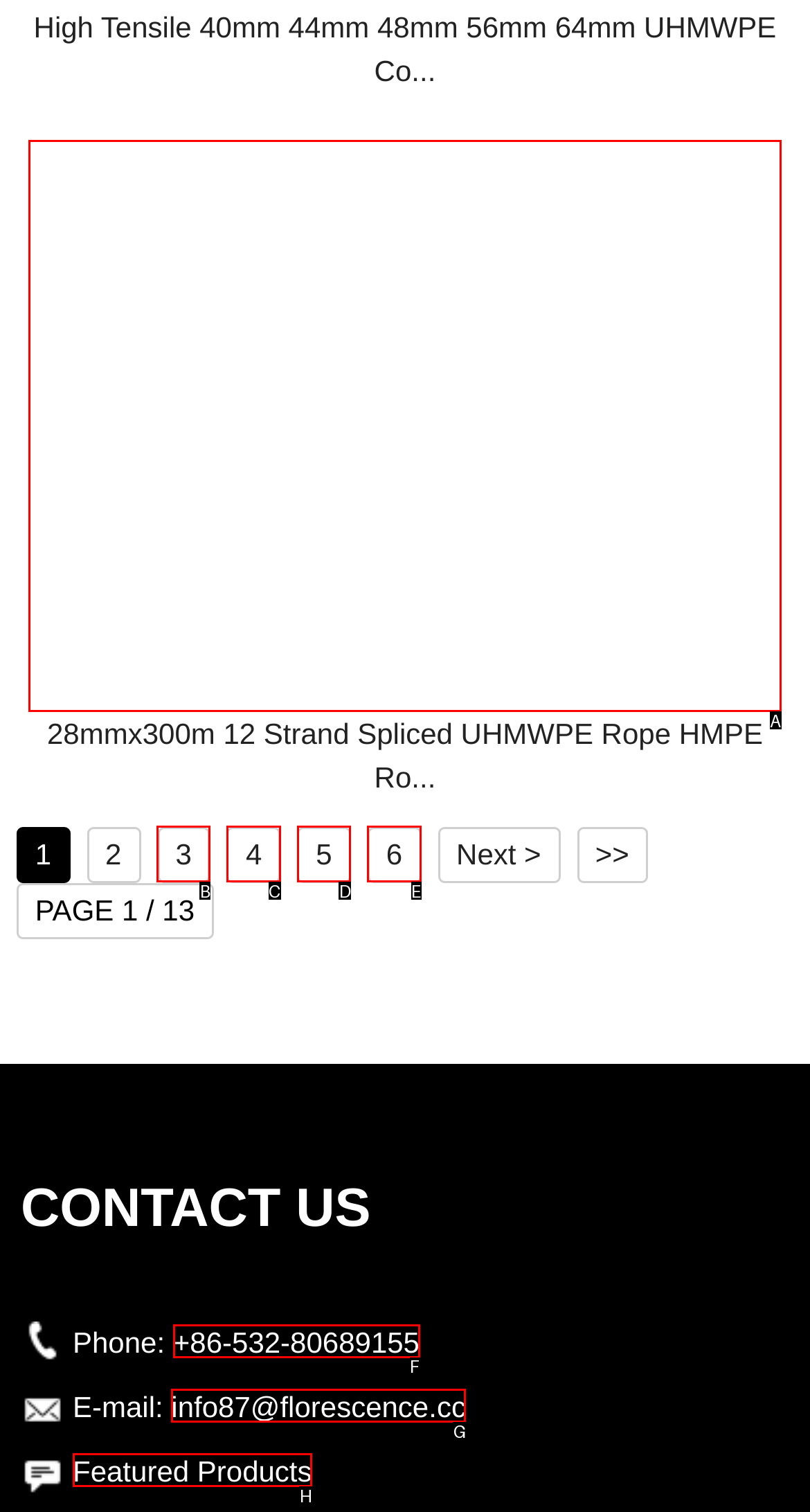Determine the right option to click to perform this task: Contact us by phone
Answer with the correct letter from the given choices directly.

F